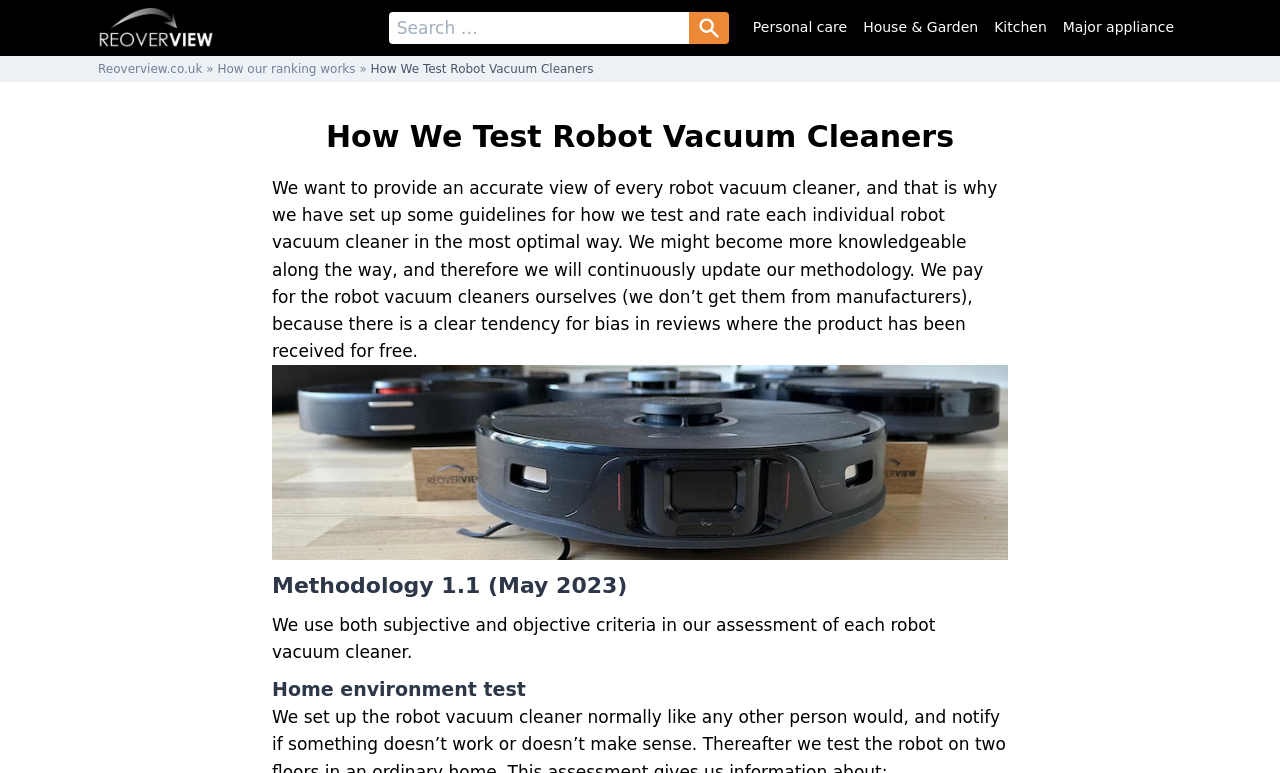Do they receive robot vacuum cleaners for free?
Refer to the image and give a detailed response to the question.

The webpage explicitly states that they pay for the robot vacuum cleaners themselves and do not receive them from manufacturers, in order to avoid bias in their reviews.